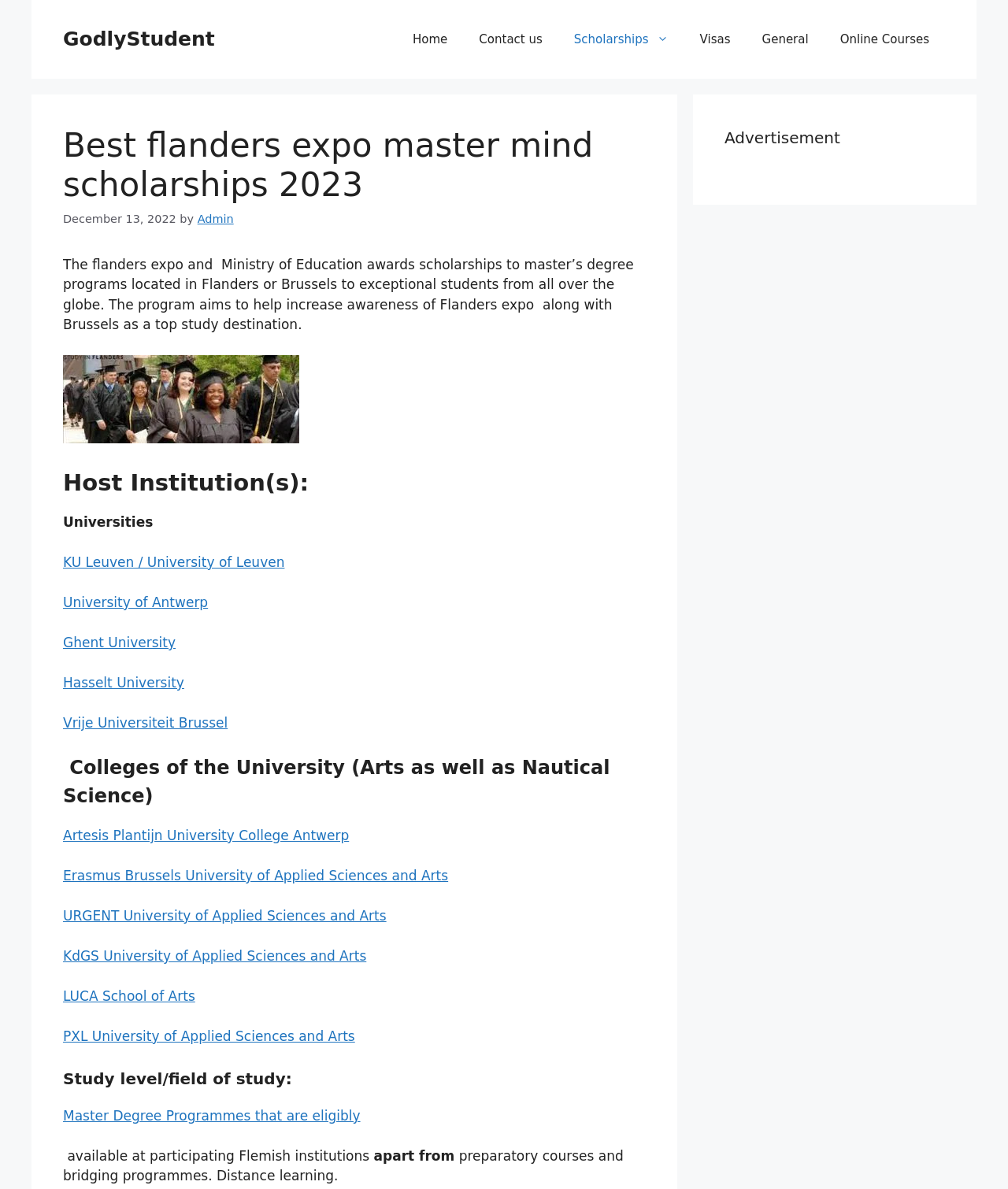Please find the bounding box coordinates of the section that needs to be clicked to achieve this instruction: "Click on the 'Home' link".

[0.394, 0.013, 0.46, 0.053]